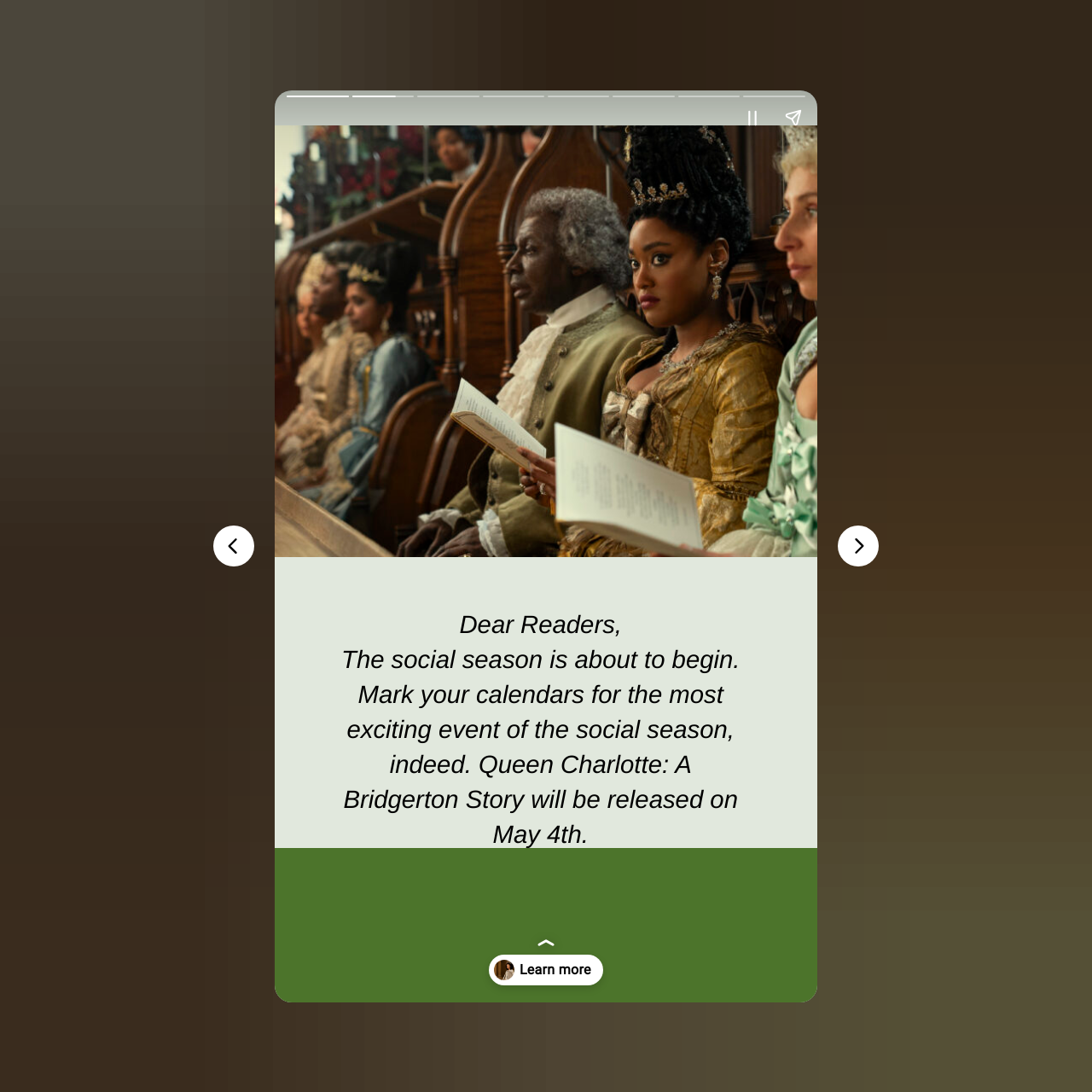Give a concise answer using one word or a phrase to the following question:
What is the position of the 'Previous page' button?

Left